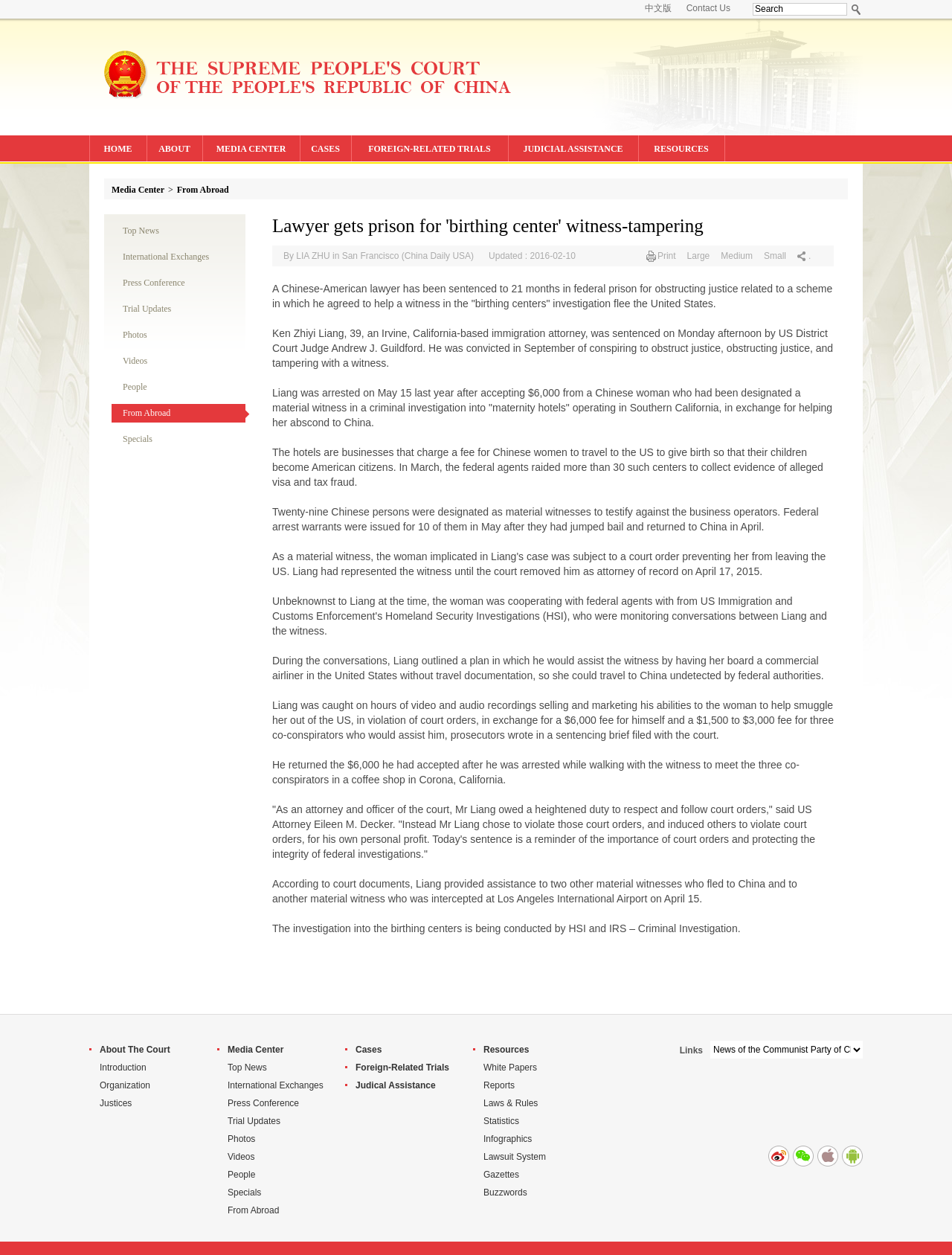Please specify the bounding box coordinates of the area that should be clicked to accomplish the following instruction: "Print the page". The coordinates should consist of four float numbers between 0 and 1, i.e., [left, top, right, bottom].

[0.679, 0.196, 0.71, 0.212]